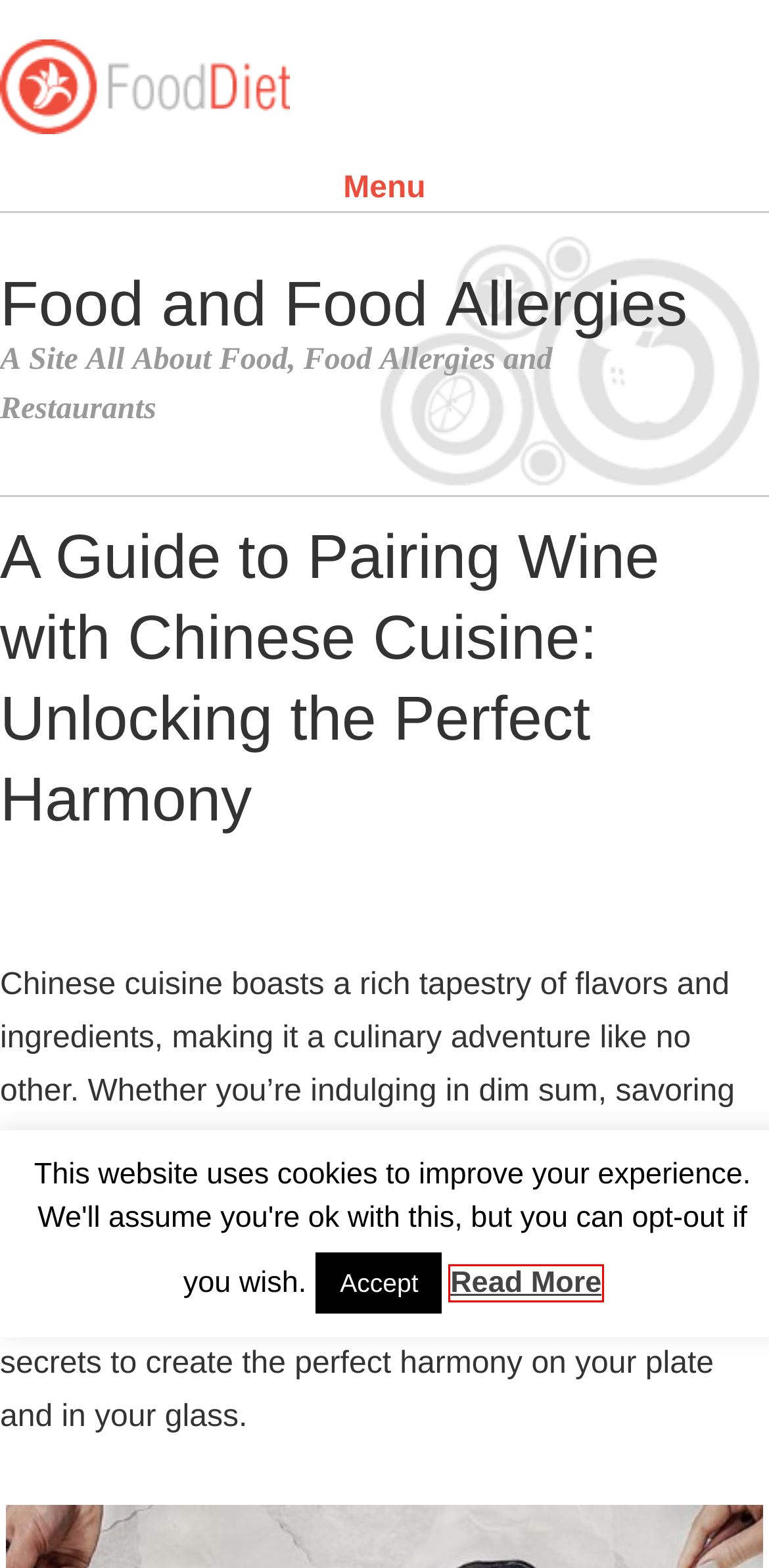Look at the screenshot of a webpage where a red rectangle bounding box is present. Choose the webpage description that best describes the new webpage after clicking the element inside the red bounding box. Here are the candidates:
A. June | 2020 |
B. Privacy Policy |
C. Food Allergy In Baby |
D. October | 2022 |
E. September | 2021 |
F. November | 2011 |
G. Uncategorized |
H. September | 2023 |

B